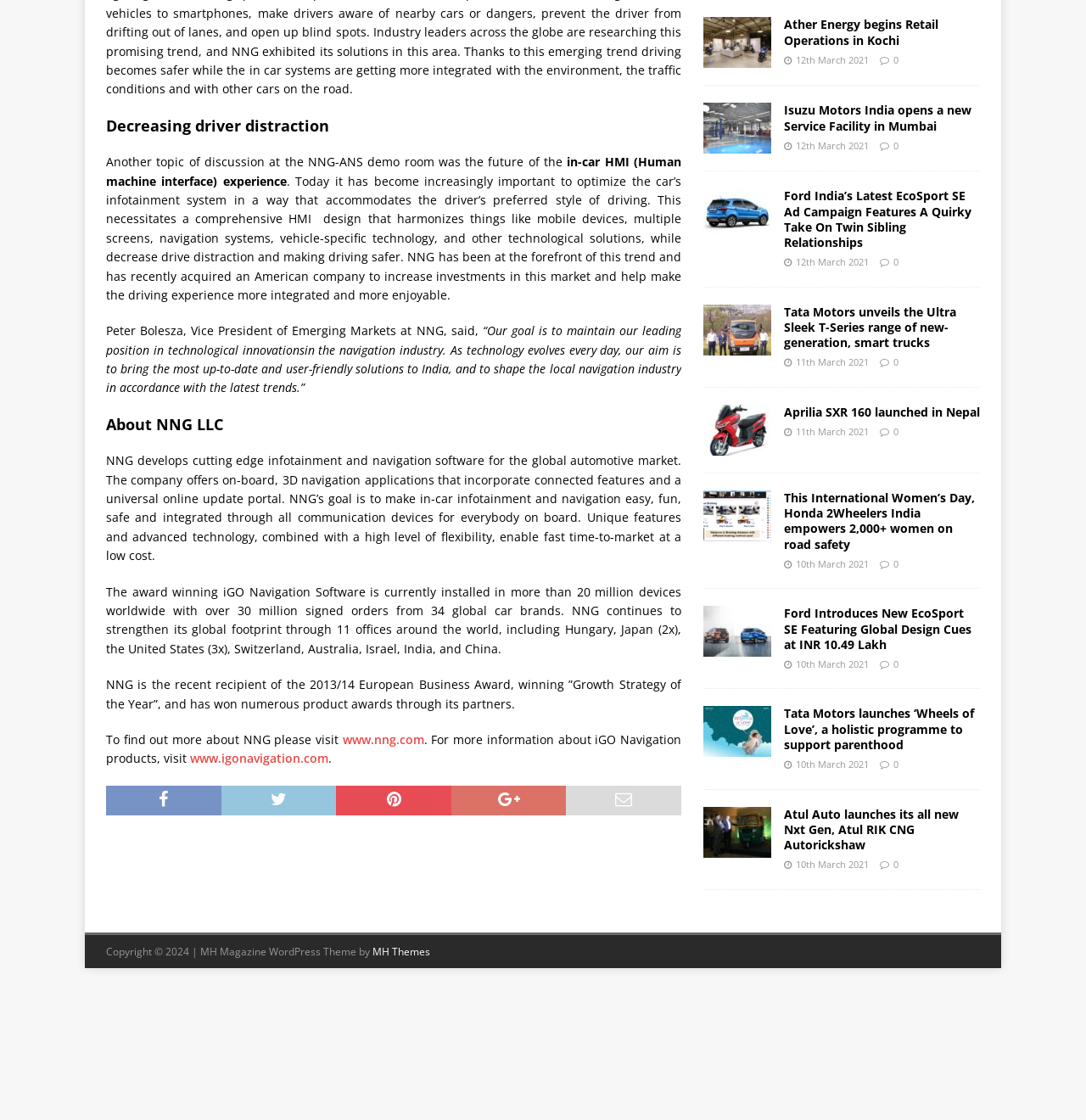Use a single word or phrase to answer the question:
What is the company that develops cutting edge infotainment and navigation software?

NNG LLC